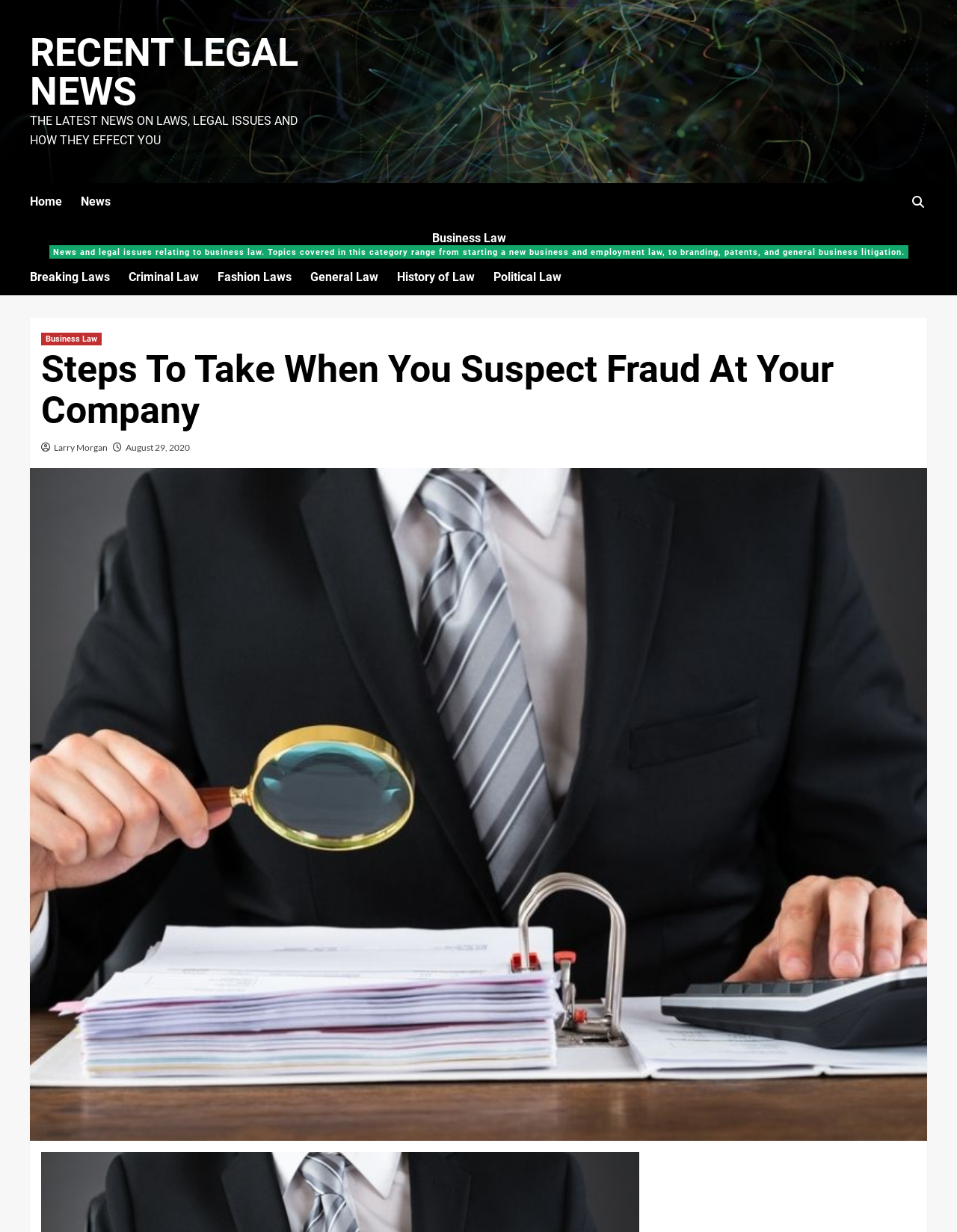Based on the description "August 29, 2020", find the bounding box of the specified UI element.

[0.131, 0.359, 0.198, 0.368]